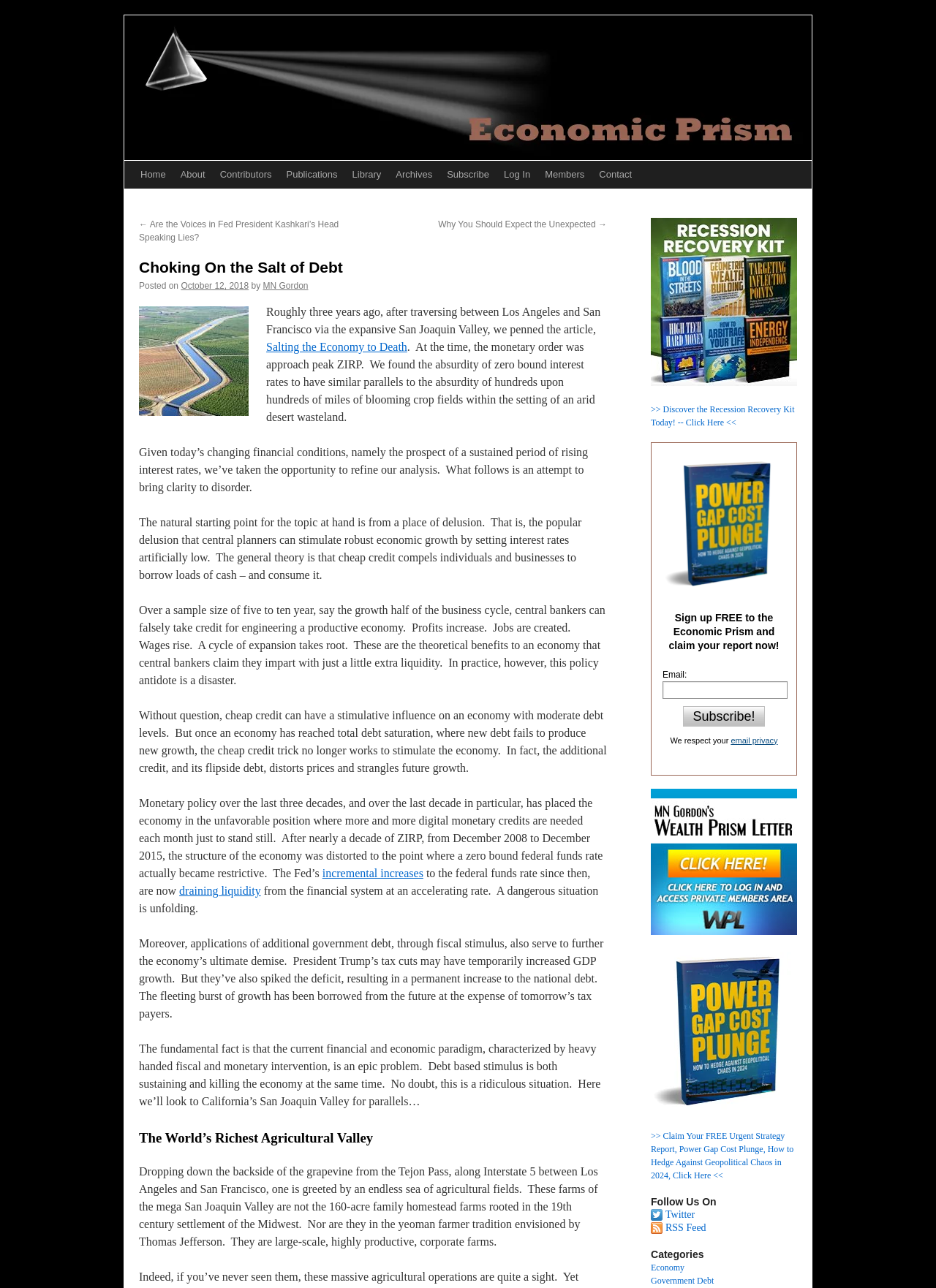Find the main header of the webpage and produce its text content.

Choking On the Salt of Debt